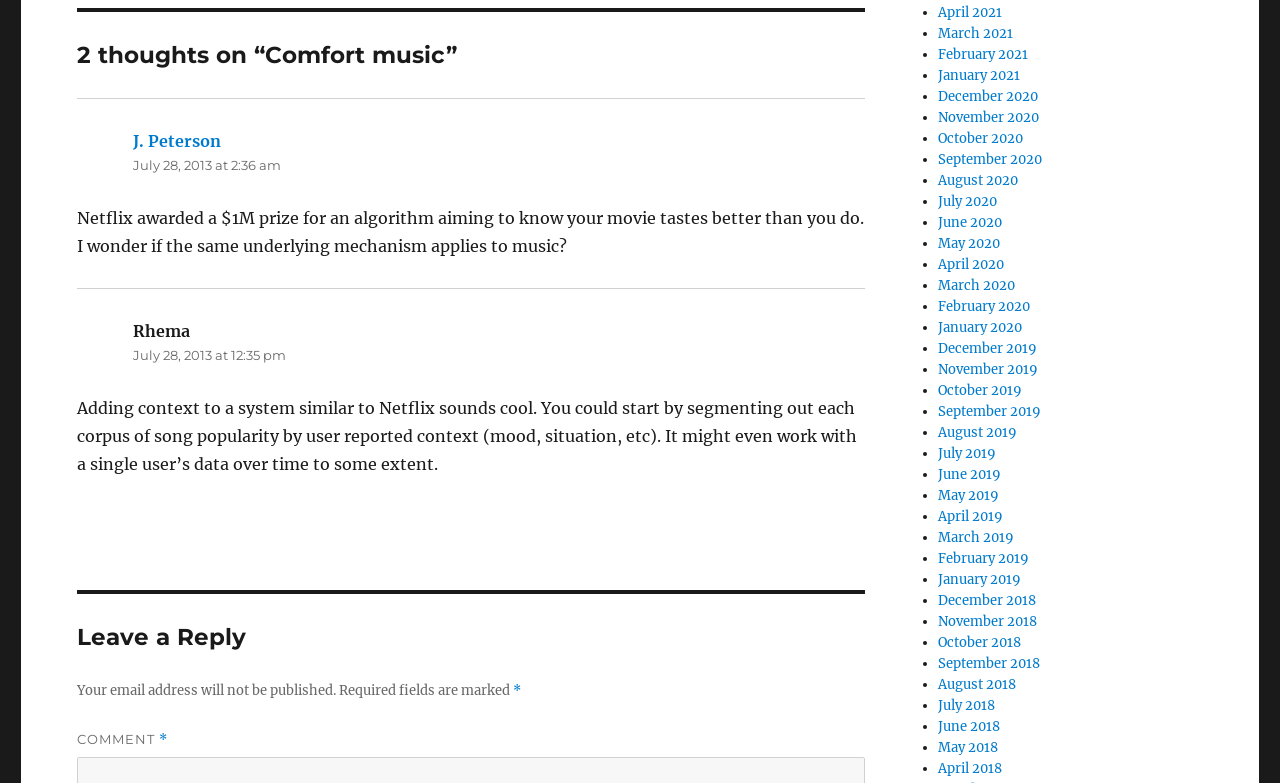What is the purpose of the section below the blog post?
Please provide a comprehensive answer to the question based on the webpage screenshot.

The purpose of the section below the blog post can be determined by looking at the heading 'Leave a Reply' and the input fields and buttons provided, which suggest that this section is for leaving a comment or reply to the blog post.